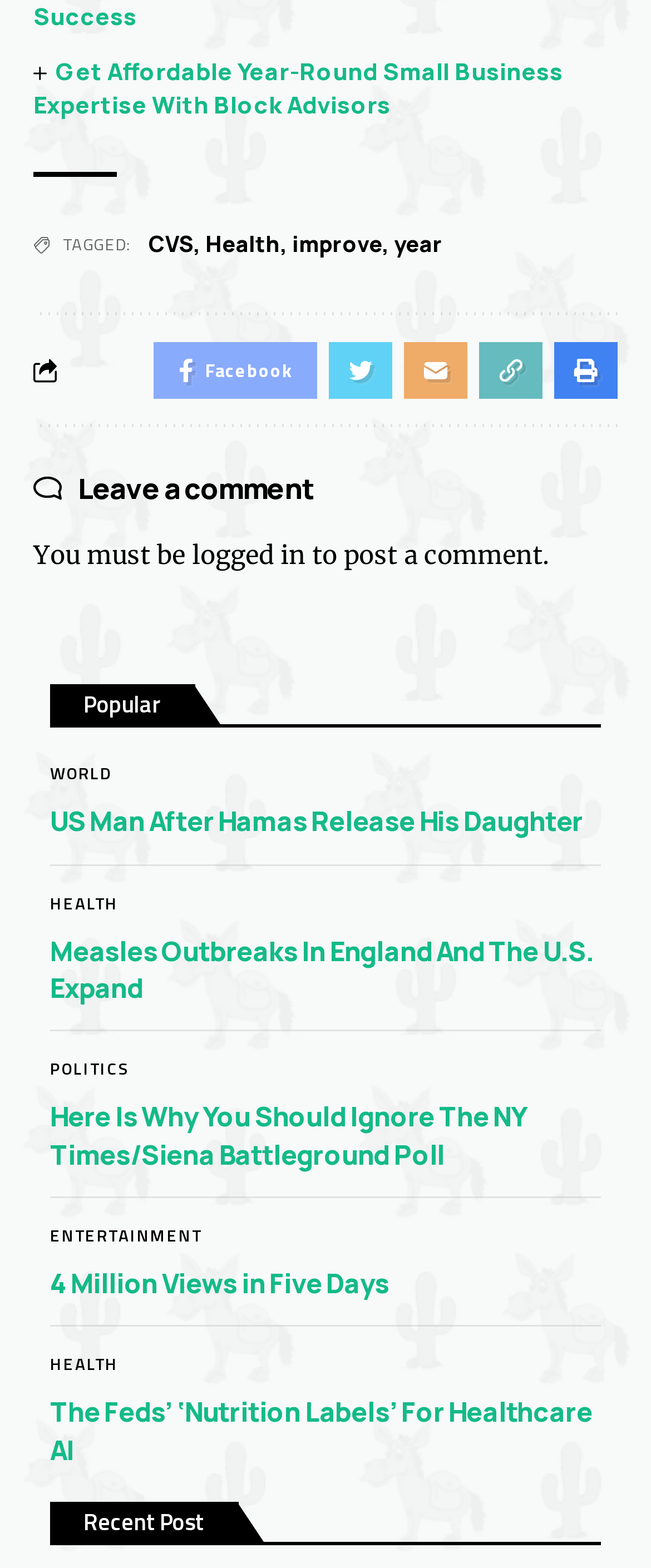What is the topic of the article 'US Man After Hamas Release His Daughter'?
Please elaborate on the answer to the question with detailed information.

The article 'US Man After Hamas Release His Daughter' is categorized under the 'US' section, and its content suggests a political topic, hence the answer is 'Politics'.